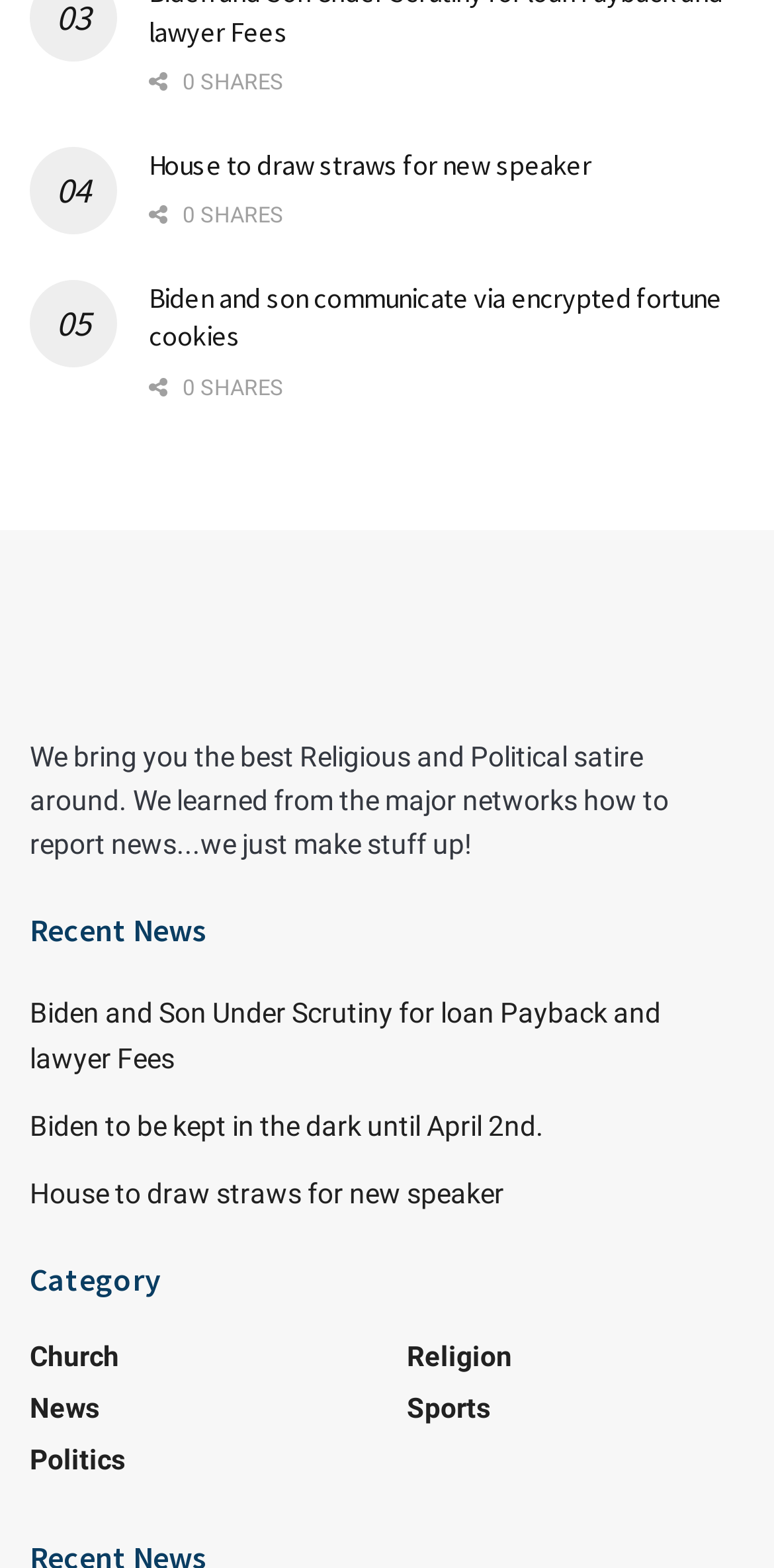Locate the UI element described by Politics in the provided webpage screenshot. Return the bounding box coordinates in the format (top-left x, top-left y, bottom-right x, bottom-right y), ensuring all values are between 0 and 1.

[0.038, 0.921, 0.162, 0.941]